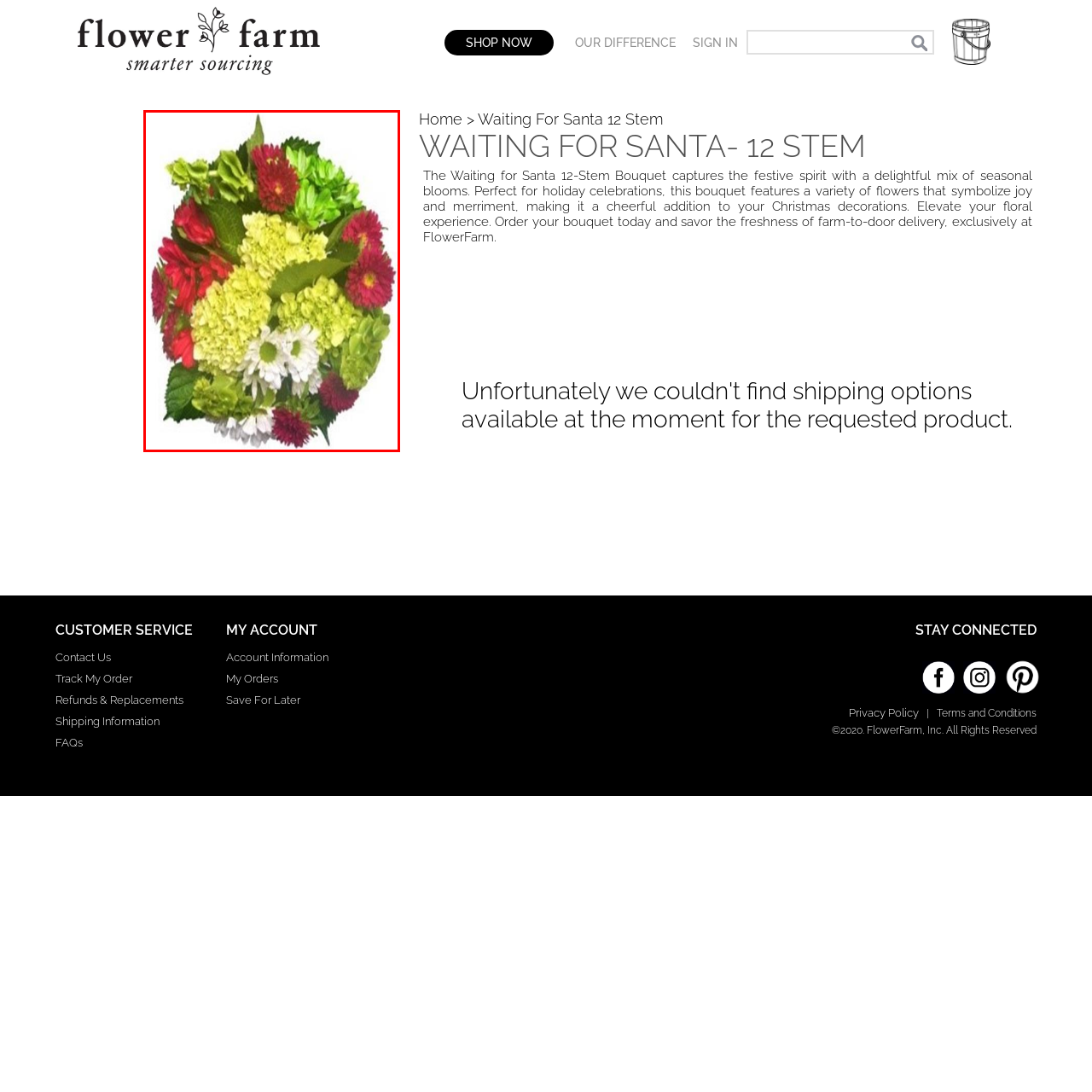Inspect the section within the red border, What is the delivery method offered by FlowerFarm? Provide a one-word or one-phrase answer.

Farm-to-door delivery